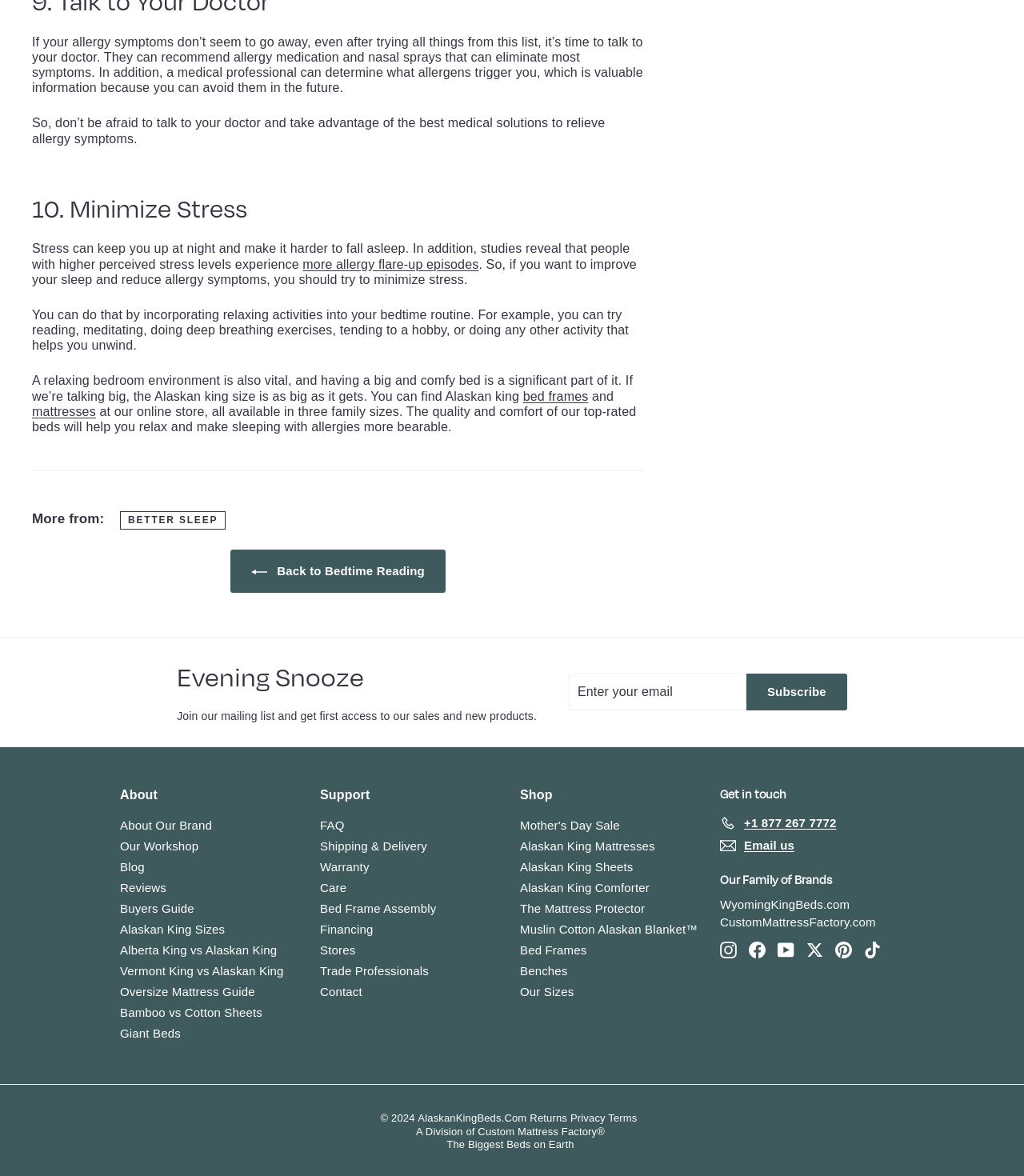Answer the question below in one word or phrase:
What is the name of the company's online store?

AlaskanKingBeds.Com